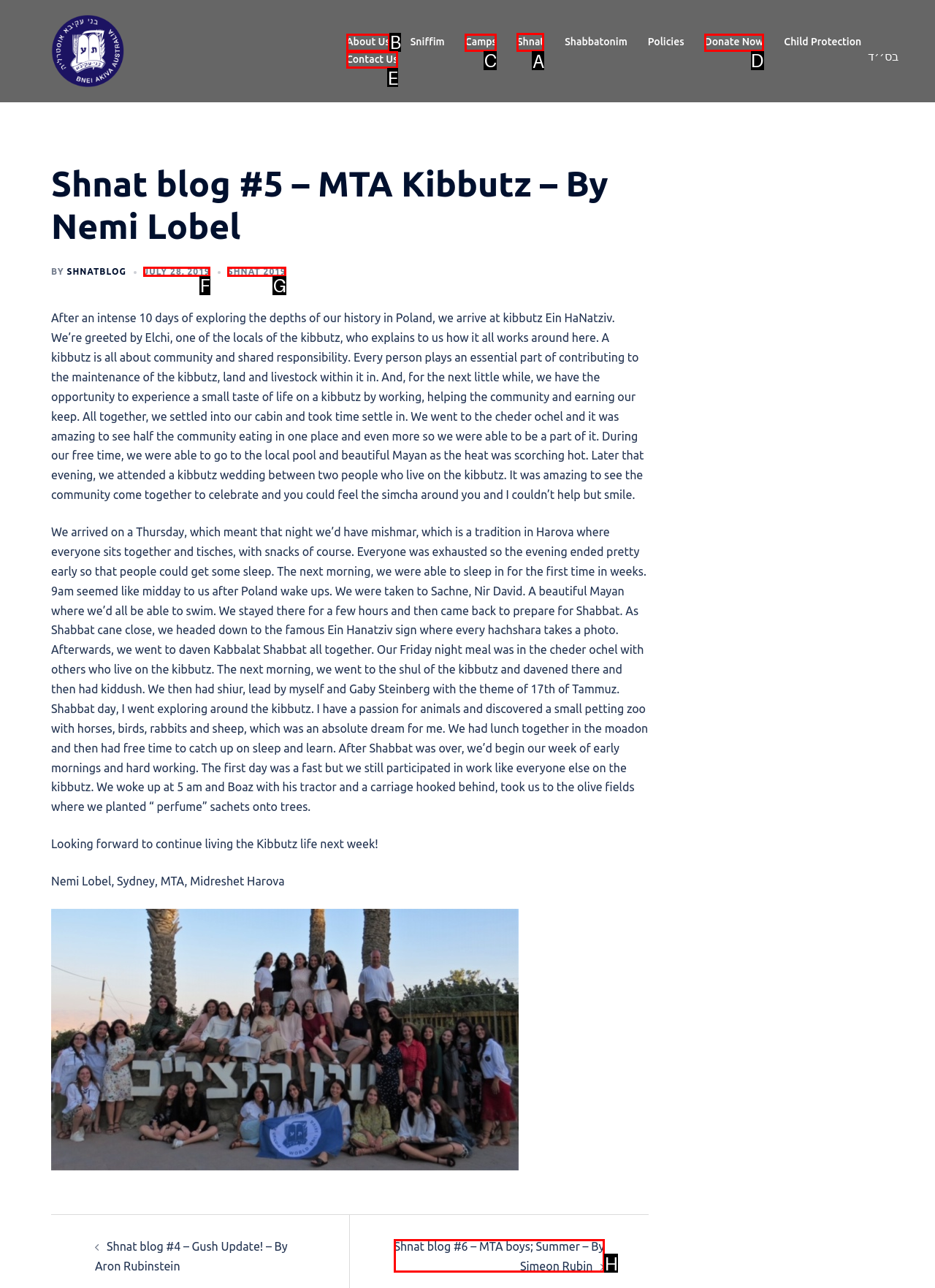Select the letter of the UI element you need to click to complete this task: Search for something.

None